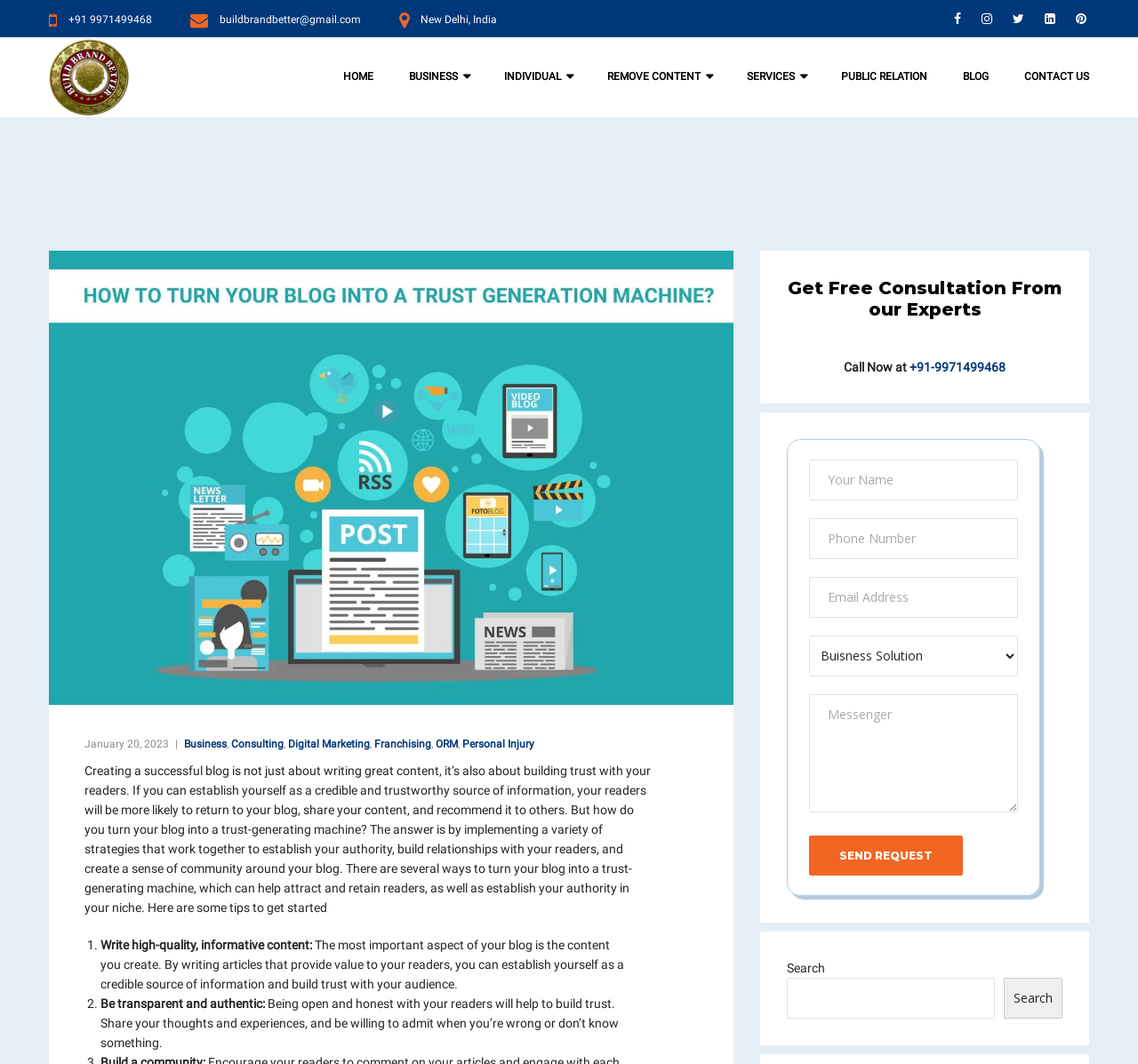What is the purpose of the blog?
Provide a thorough and detailed answer to the question.

The purpose of the blog can be inferred from the text, which states that 'Creating a successful blog is not just about writing great content, it’s also about building trust with your readers'.